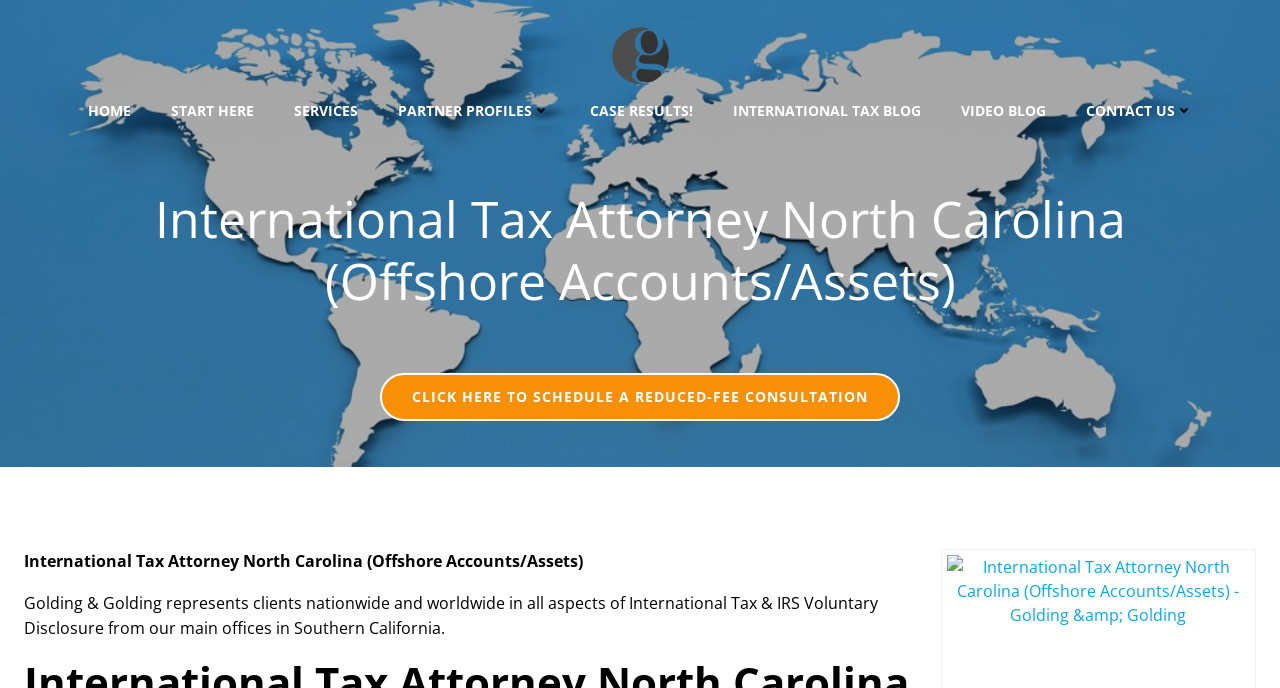Please specify the bounding box coordinates of the element that should be clicked to execute the given instruction: 'schedule a consultation'. Ensure the coordinates are four float numbers between 0 and 1, expressed as [left, top, right, bottom].

[0.297, 0.542, 0.703, 0.612]